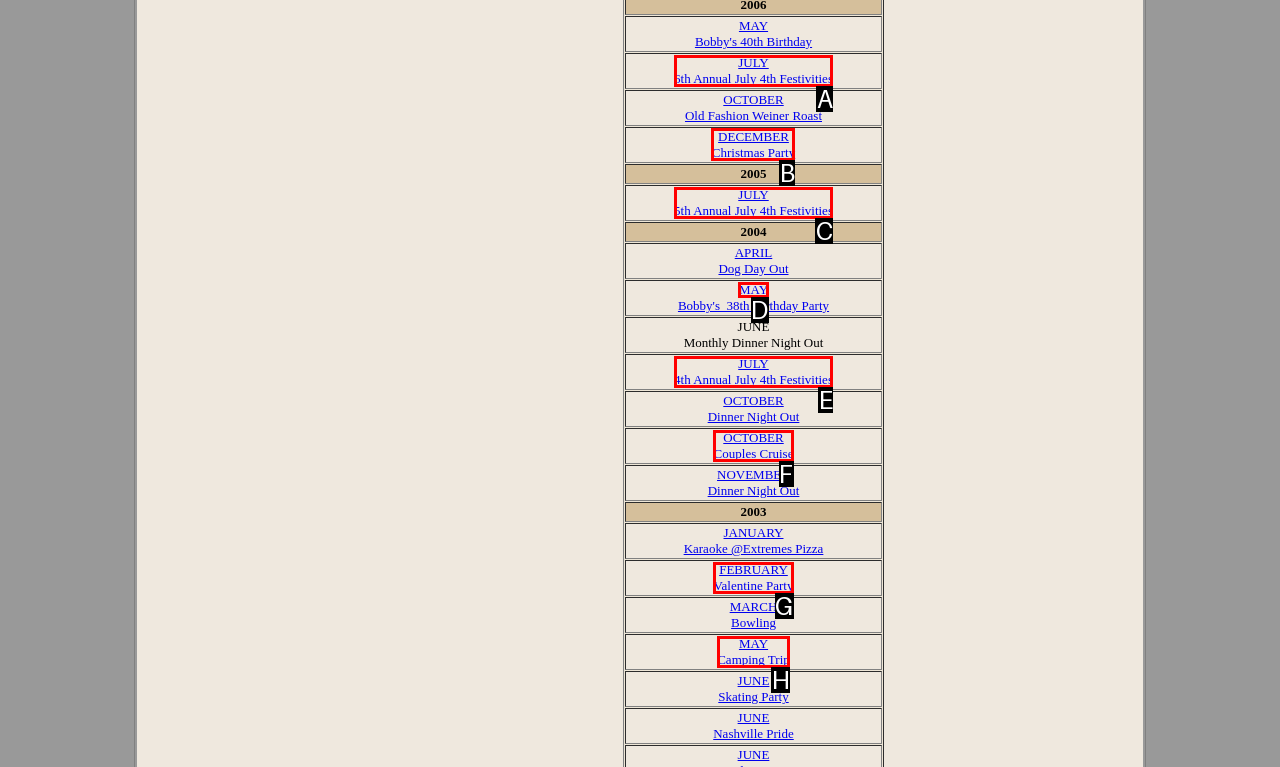Select the HTML element that needs to be clicked to perform the task: Explore DECEMBER Christmas Party. Reply with the letter of the chosen option.

B